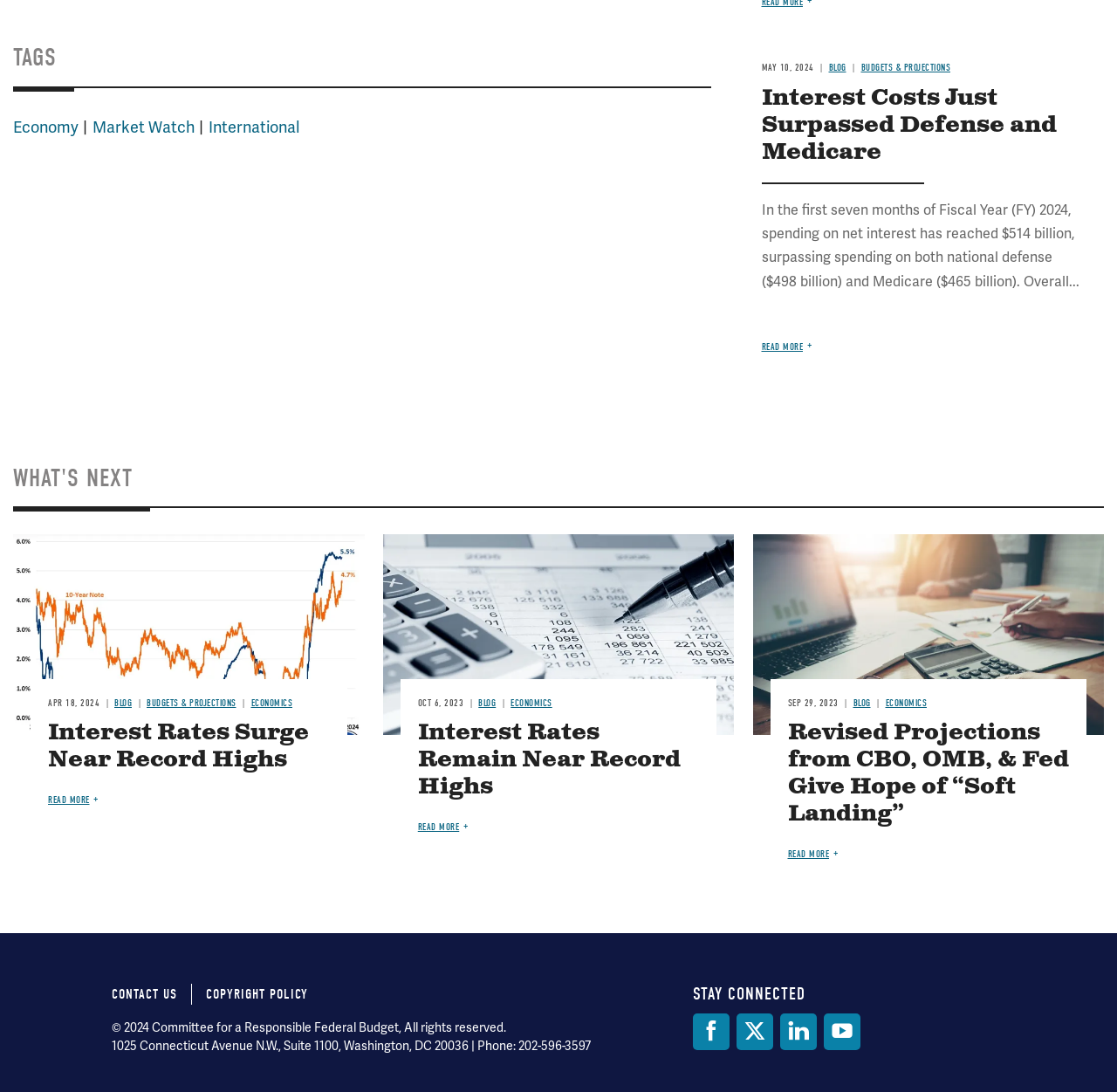What is the topic of the first article?
Provide an in-depth and detailed explanation in response to the question.

The first article is located at the top of the webpage, and its heading is 'Interest Costs Just Surpassed Defense and Medicare'. This indicates that the topic of the first article is related to interest costs.